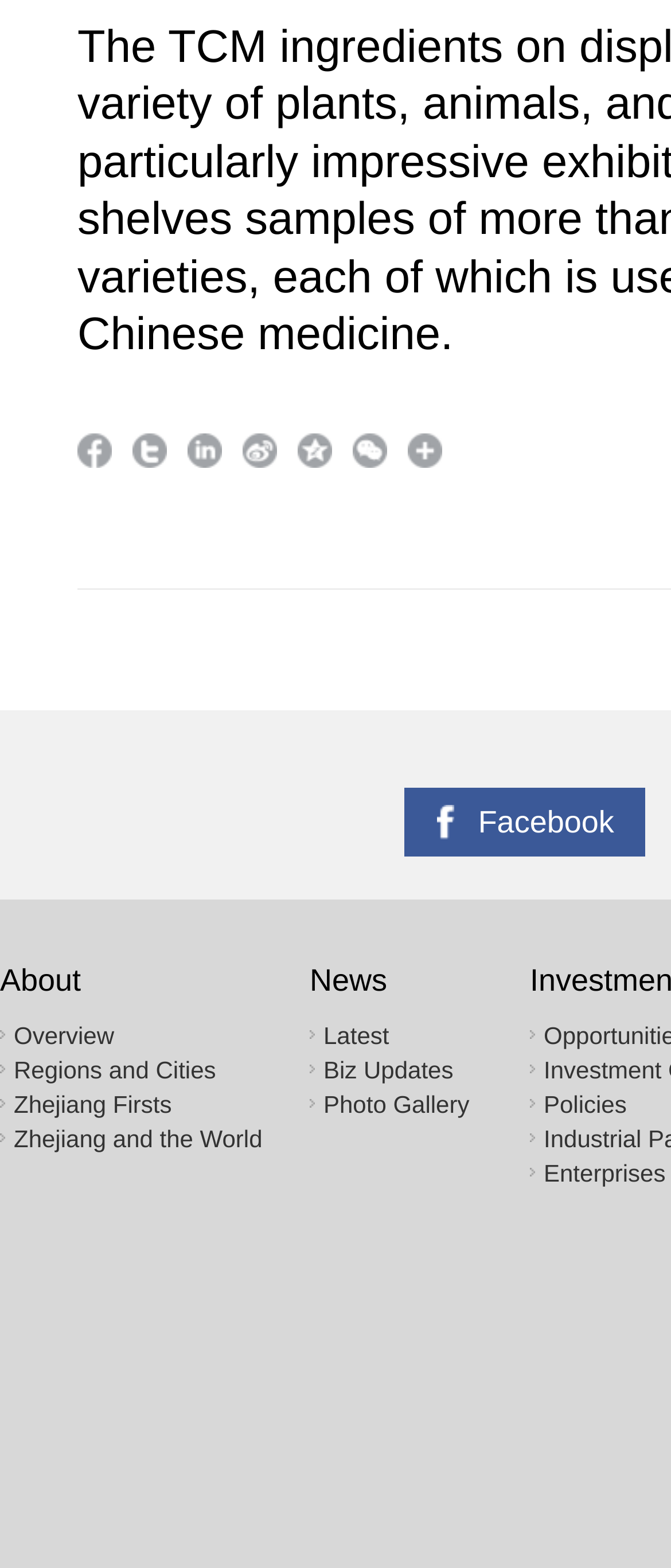Identify the coordinates of the bounding box for the element described below: "title="linkedin"". Return the coordinates as four float numbers between 0 and 1: [left, top, right, bottom].

[0.279, 0.276, 0.331, 0.298]